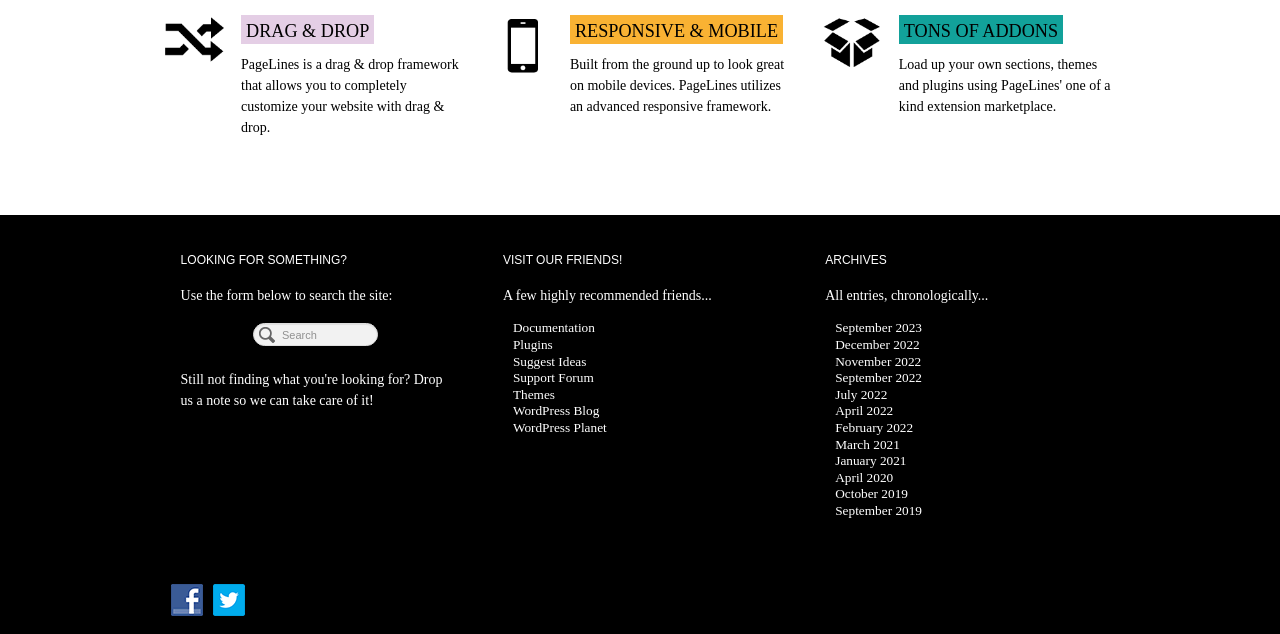What is the purpose of the search form?
Kindly offer a comprehensive and detailed response to the question.

The webpage has a heading 'LOOKING FOR SOMETHING?' followed by a static text 'Use the form below to search the site:' and a search form. This suggests that the purpose of the search form is to search the site.